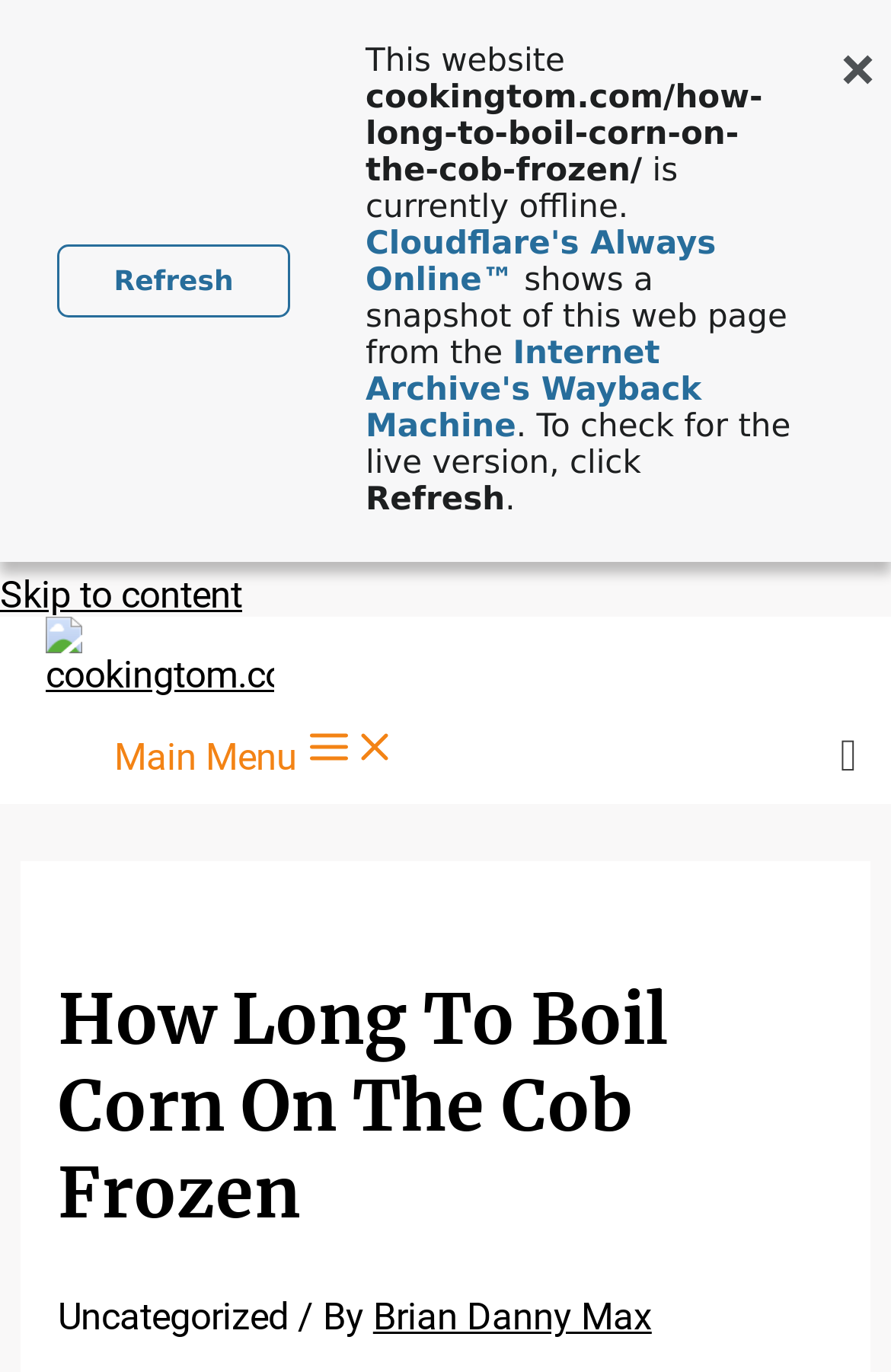Please answer the following question using a single word or phrase: 
What is the current status of the website?

offline